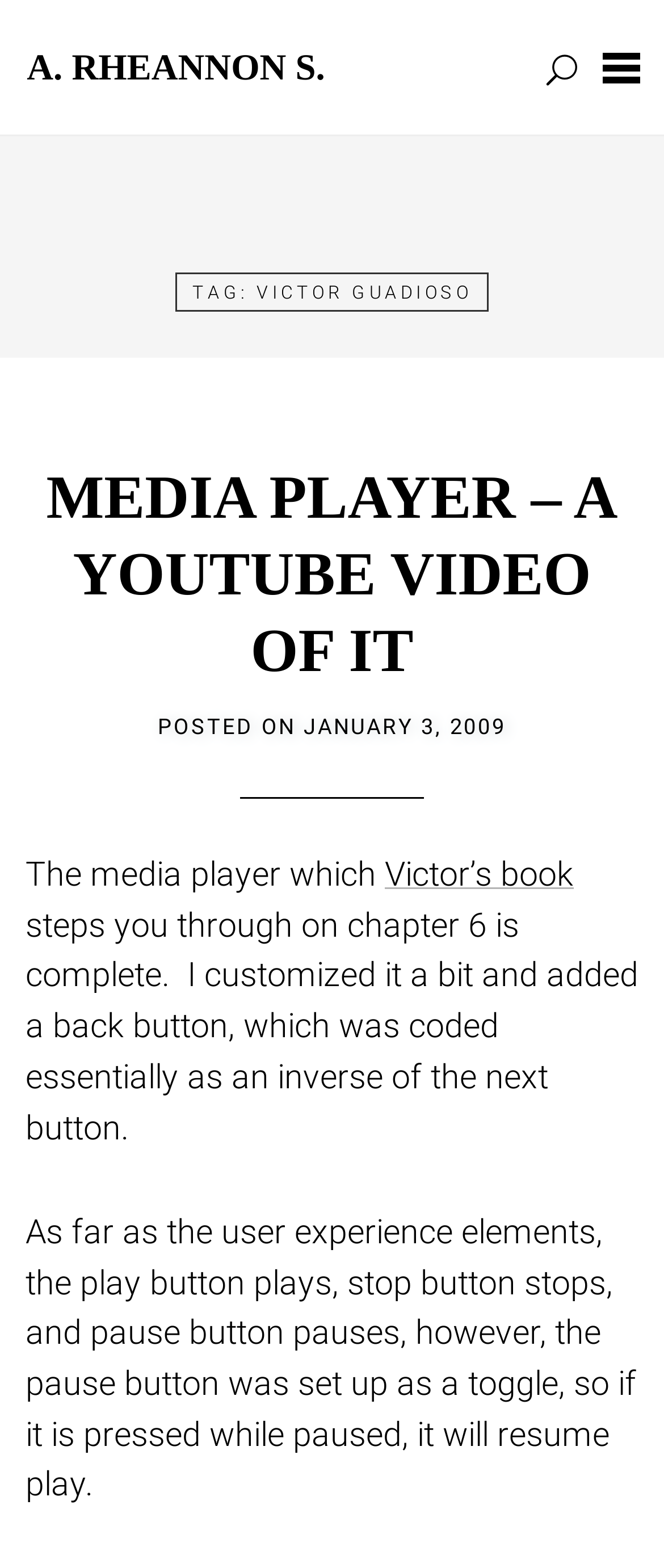What is the function of the pause button?
Please give a well-detailed answer to the question.

I found the function of the pause button by reading the text that describes the user experience elements, which states that the pause button was set up as a toggle, so if it is pressed while paused, it will resume play.